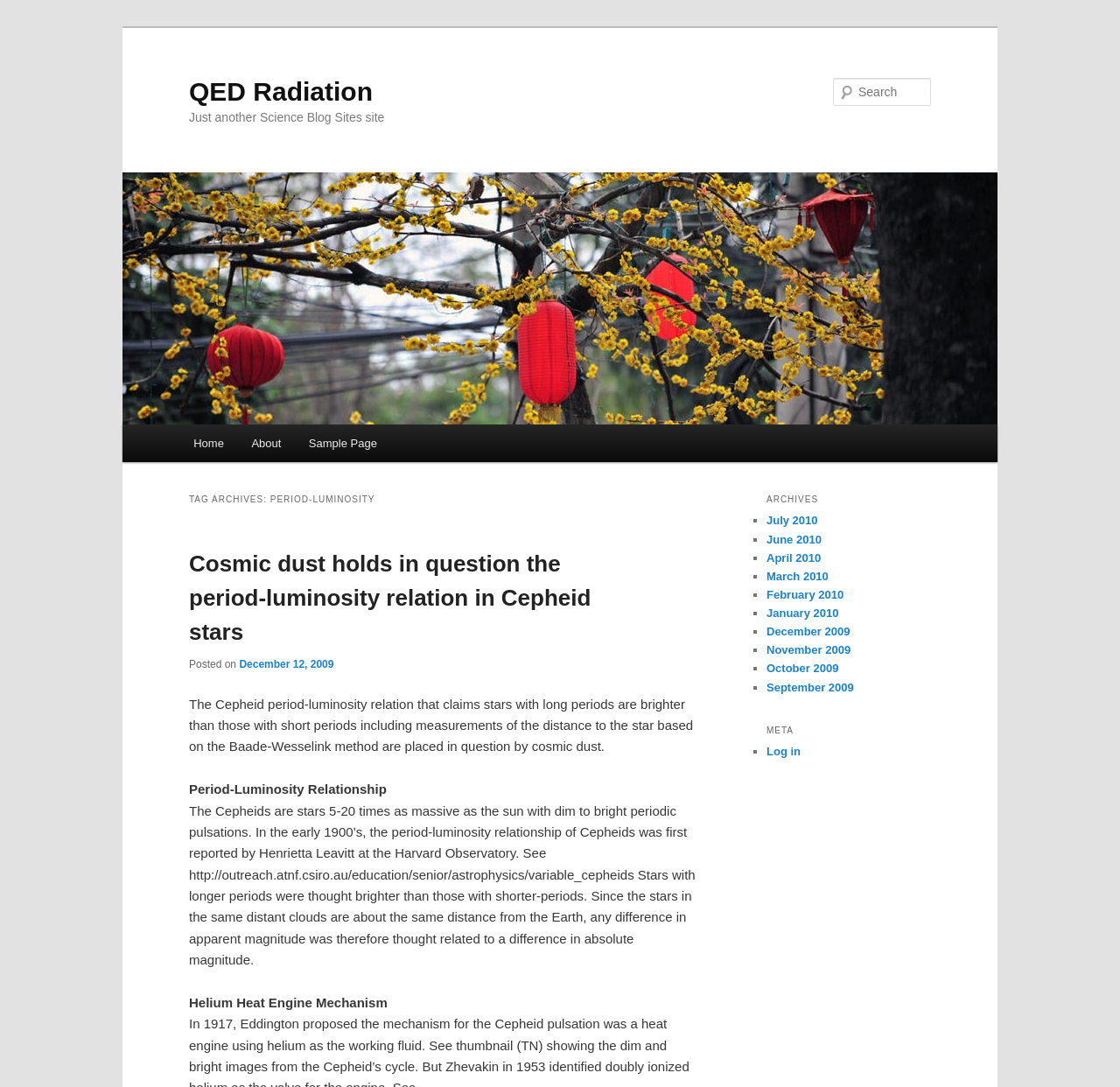What is the date of the post?
Refer to the image and respond with a one-word or short-phrase answer.

December 12, 2009